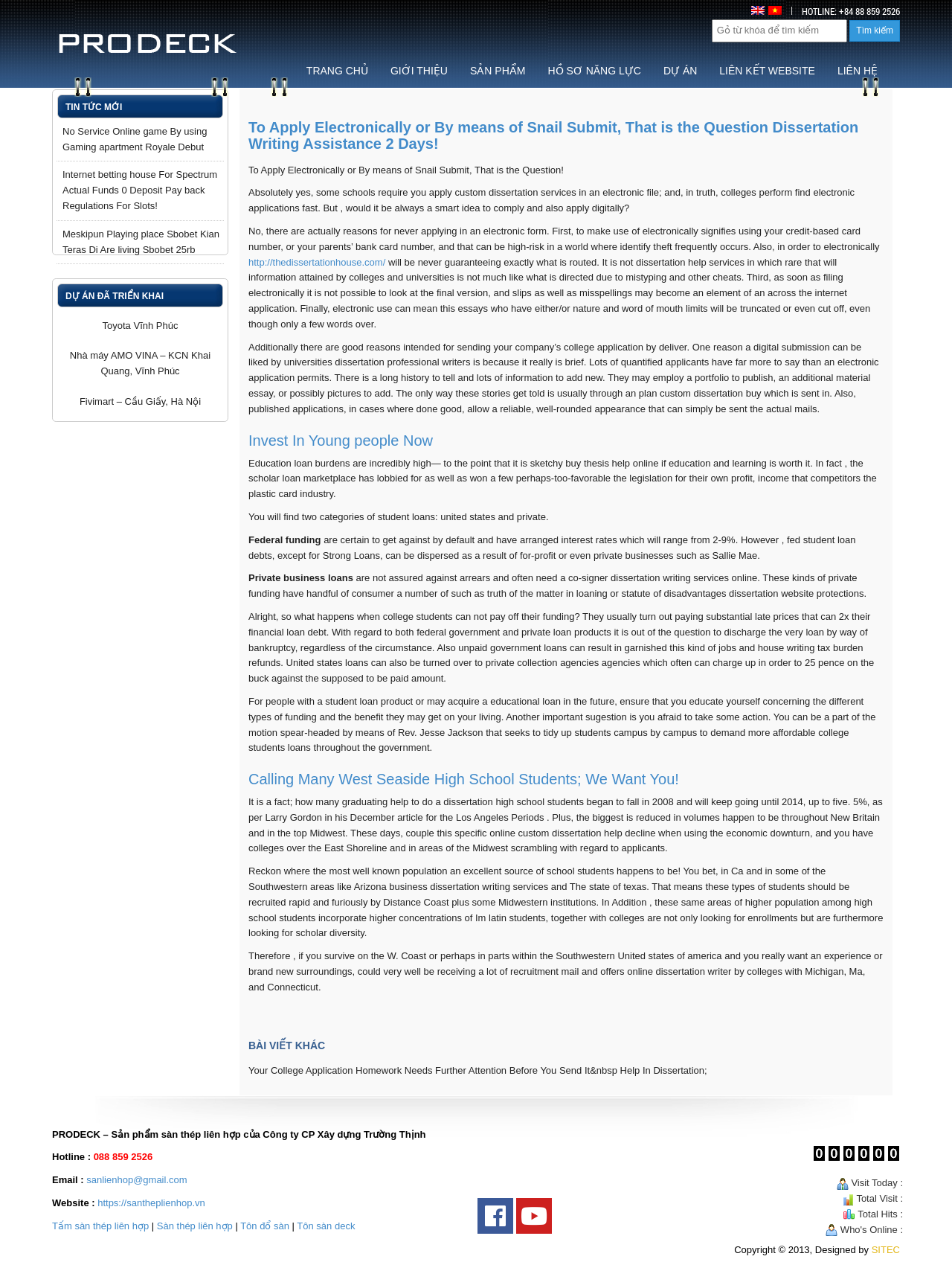Based on the element description Tấm sàn thép liên hợp, identify the bounding box of the UI element in the given webpage screenshot. The coordinates should be in the format (top-left x, top-left y, bottom-right x, bottom-right y) and must be between 0 and 1.

[0.055, 0.965, 0.156, 0.973]